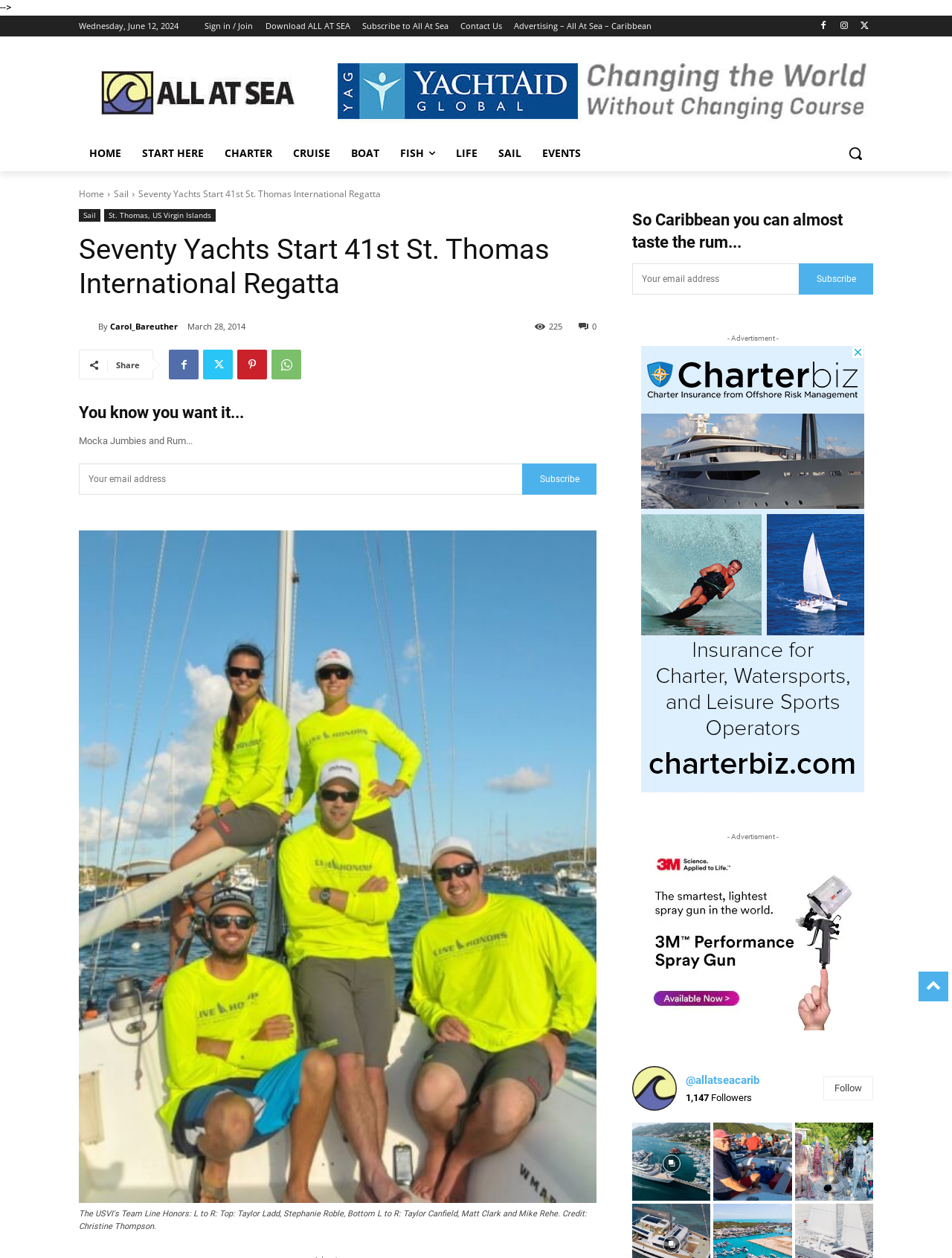Predict the bounding box for the UI component with the following description: "aria-label="email" name="EMAIL" placeholder="Your email address"".

[0.083, 0.369, 0.548, 0.393]